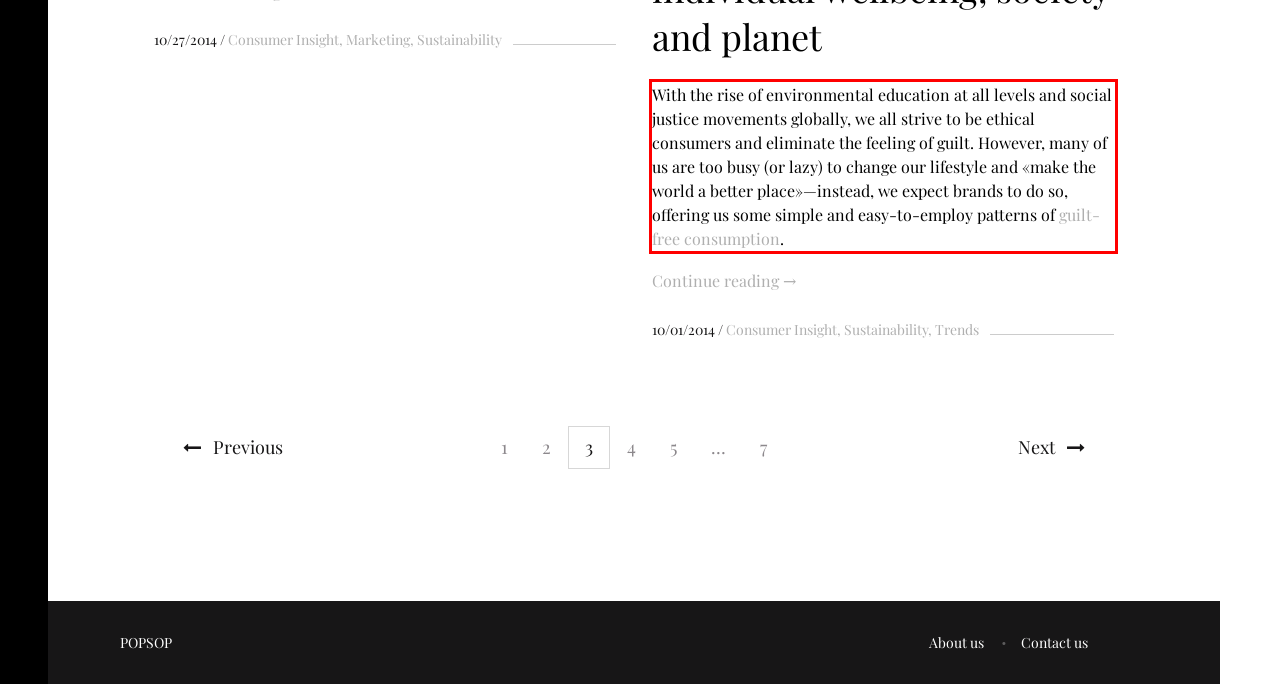Examine the screenshot of the webpage, locate the red bounding box, and generate the text contained within it.

With the rise of environmental education at all levels and social justice movements globally, we all strive to be ethical consumers and eliminate the feeling of guilt. However, many of us are too busy (or lazy) to change our lifestyle and «make the world a better place»—instead, we expect brands to do so, offering us some simple and easy-to-employ patterns of guilt-free consumption.